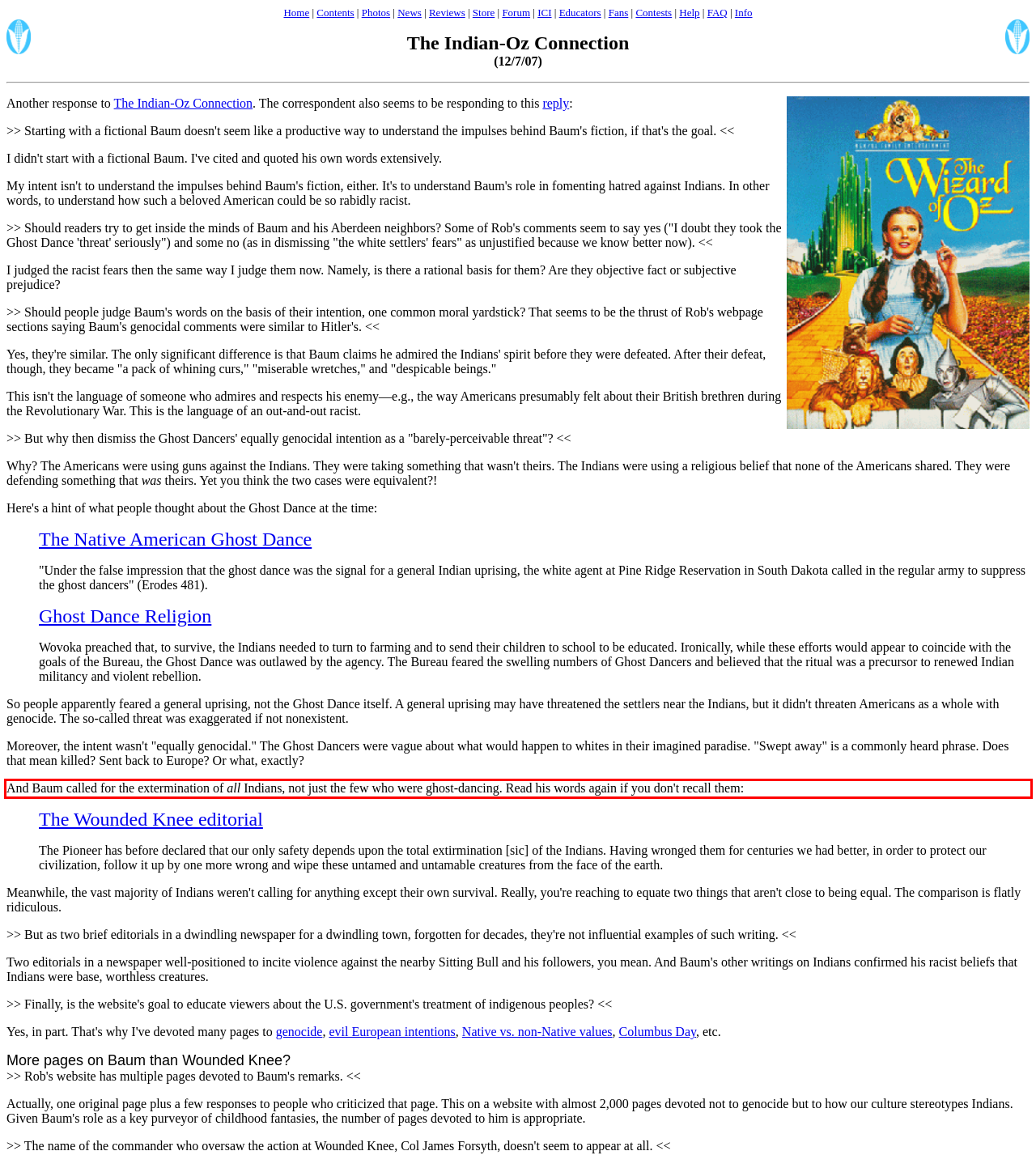You have a screenshot of a webpage where a UI element is enclosed in a red rectangle. Perform OCR to capture the text inside this red rectangle.

And Baum called for the extermination of all Indians, not just the few who were ghost-dancing. Read his words again if you don't recall them: